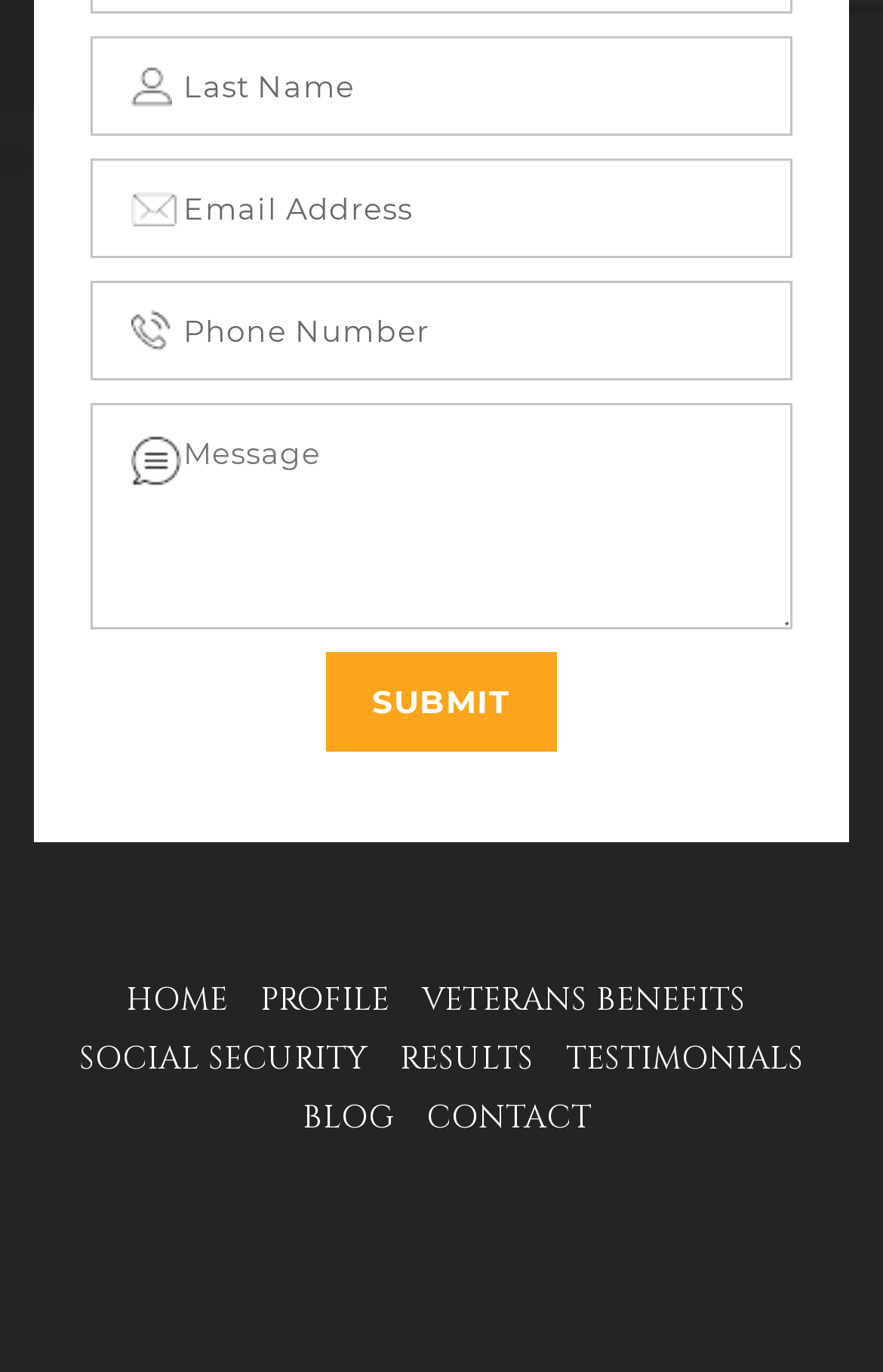How many links are there in the bottom section?
Please ensure your answer is as detailed and informative as possible.

I counted the number of link elements with y-coordinates greater than 0.7, which are 7.